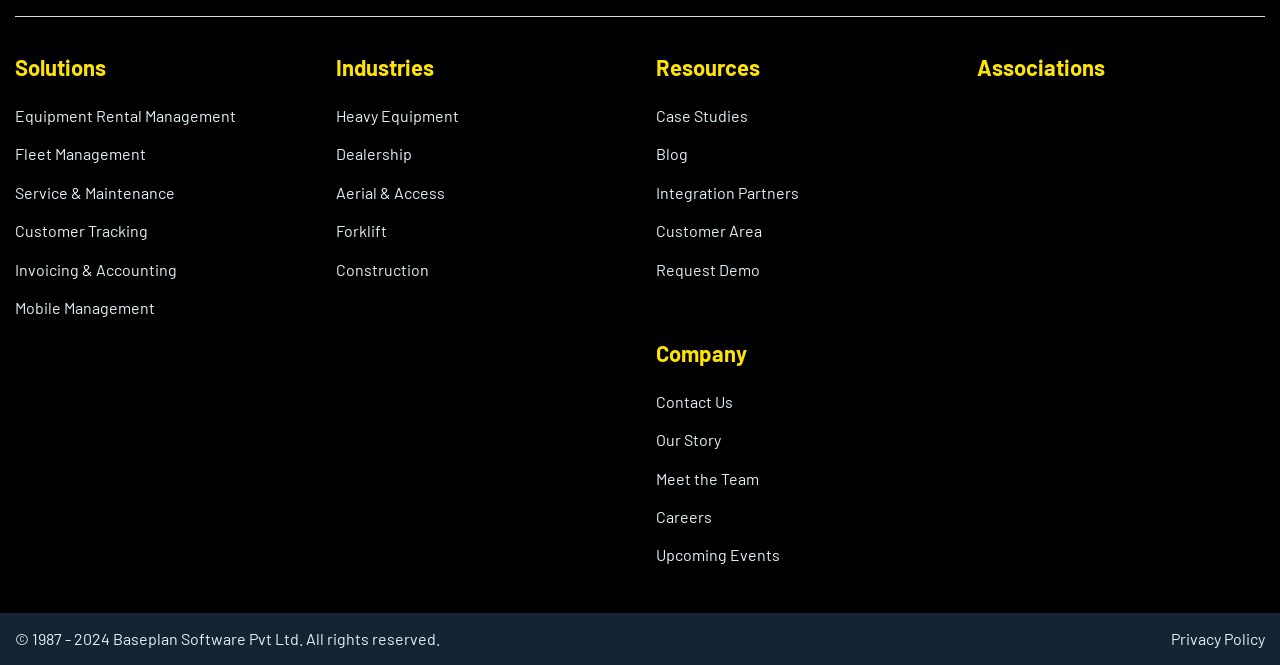Look at the image and write a detailed answer to the question: 
What is the company's copyright year range?

I found the copyright information at the bottom of the webpage, which states '© 1987 - 2024 Baseplan Software Pvt Ltd. All rights reserved.'.